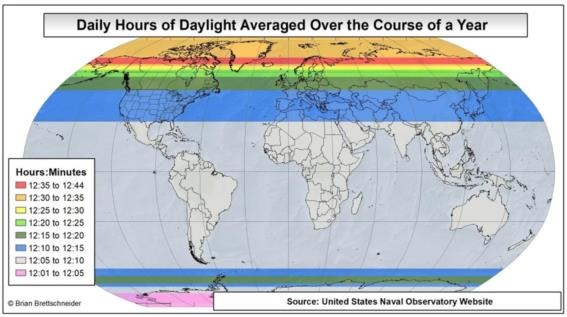Using the elements shown in the image, answer the question comprehensively: What is the purpose of the daylight hours map?

The map is designed to illustrate how daylight varies by geographic location and season, highlighting regions with the most and least daylight hours throughout the year.